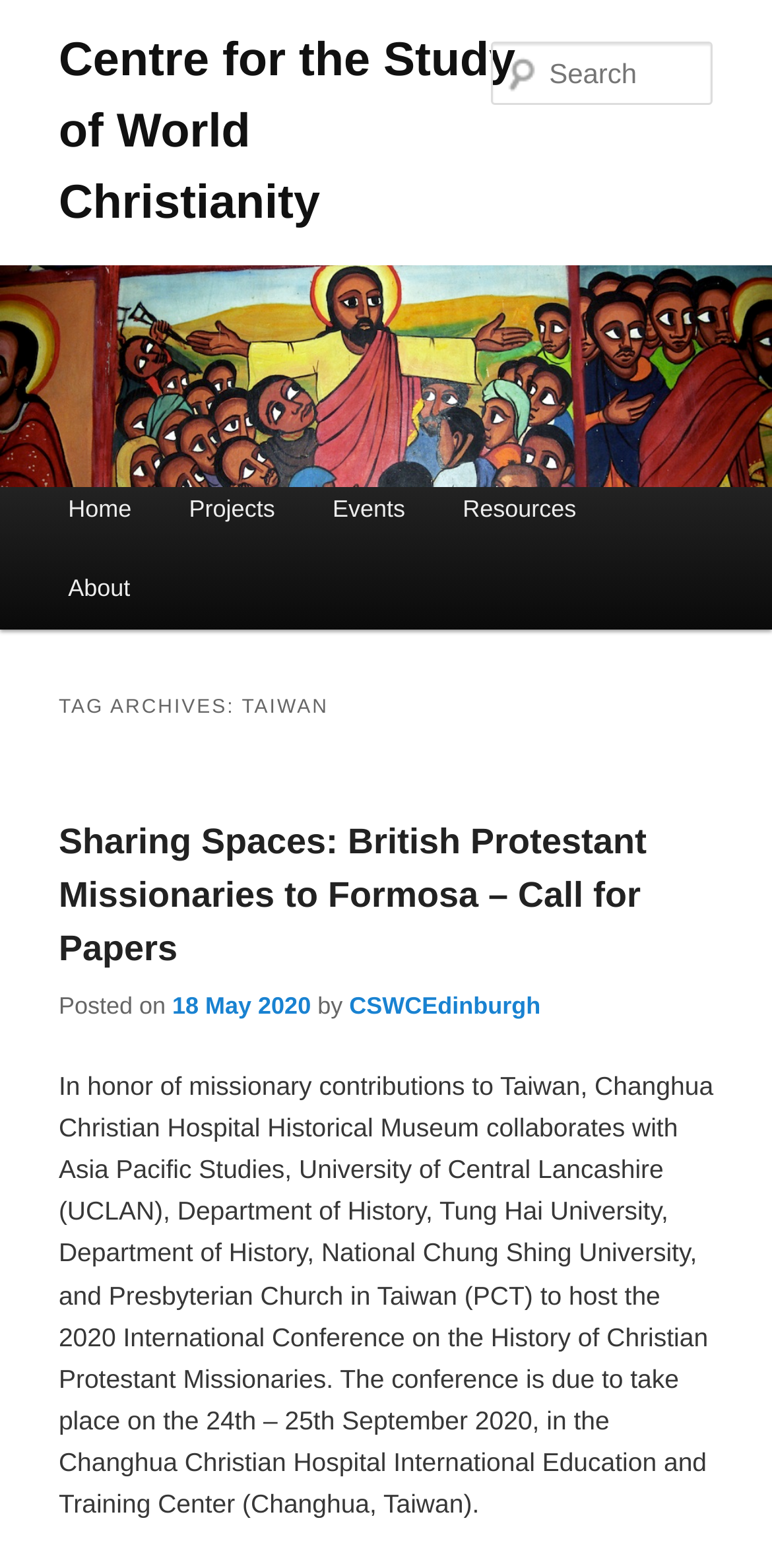When is the conference taking place?
Using the image, provide a concise answer in one word or a short phrase.

24th – 25th September 2020